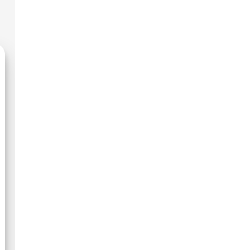How is the layout of the webpage organized?
Using the visual information, respond with a single word or phrase.

Organized for user navigation